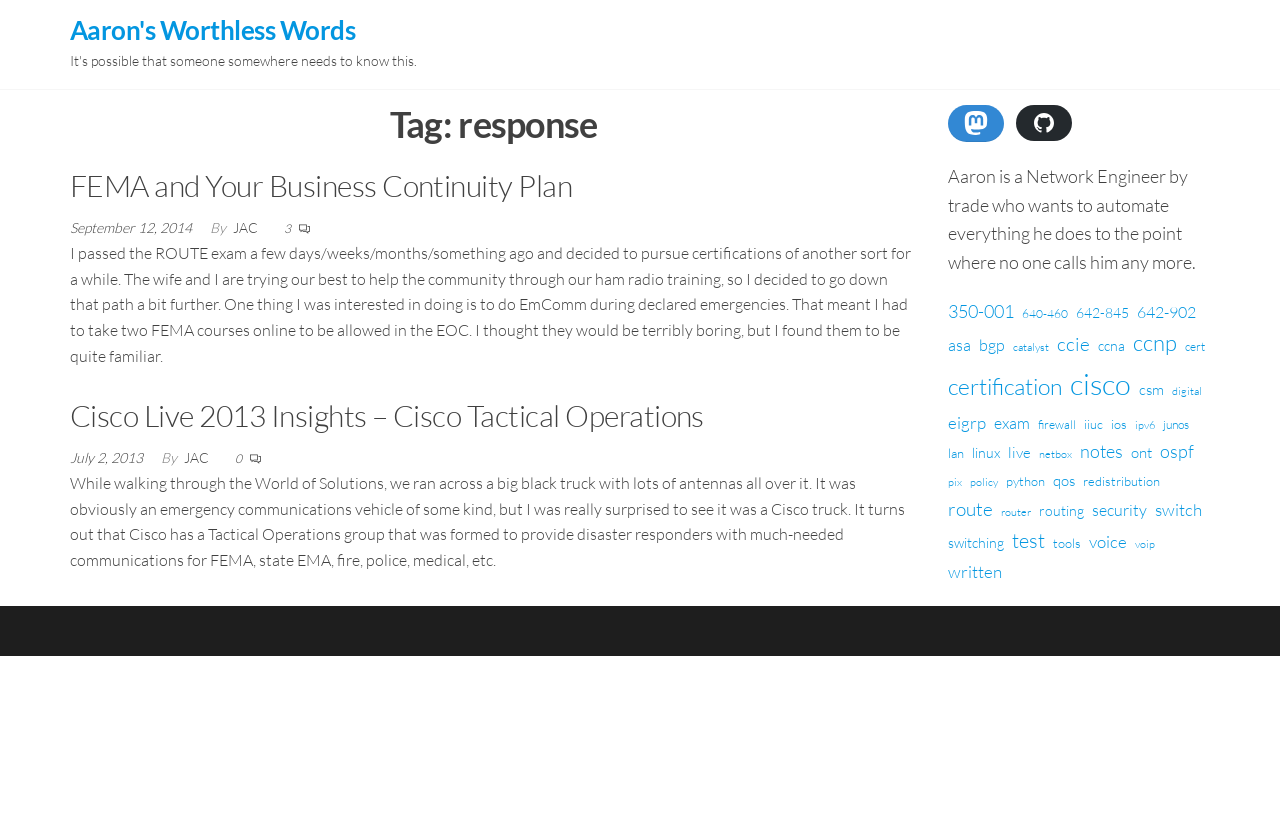Please answer the following query using a single word or phrase: 
What is the title of the first article?

FEMA and Your Business Continuity Plan